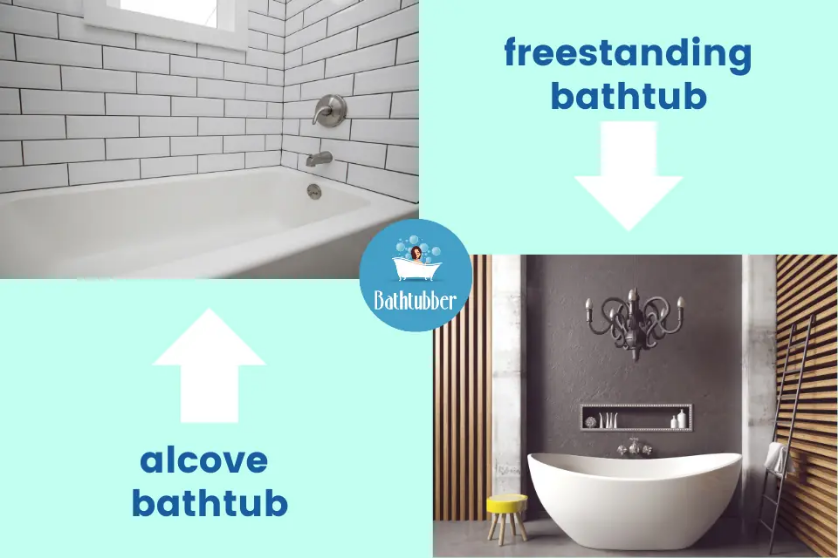Detail the scene depicted in the image with as much precision as possible.

This image provides a visual comparison between two types of bathtubs: the alcove bathtub and the freestanding bathtub. On the left, the alcove bathtub is showcased, nestled within a cozy space framed by white tiled walls, emphasizing its space-saving design and traditional style. On the right, the freestanding bathtub stands elegantly against a dark wall, creating a modern and luxurious atmosphere. An upward arrow points toward the alcove tub, while a downward arrow directs attention to the freestanding tub, clearly indicating the differences in installation and appearance between the two styles. At the center-bottom, the logo "Bathtubber" adds a branding touch to the comparison, making it visually appealing and informative for viewers considering their bathroom options.